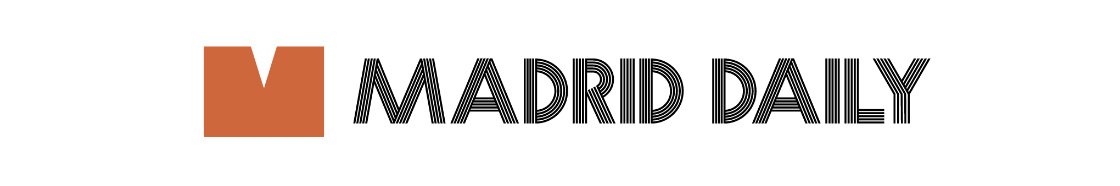What is the focus of the news outlet represented by the logo? Please answer the question using a single word or phrase based on the image.

Delivering daily updates